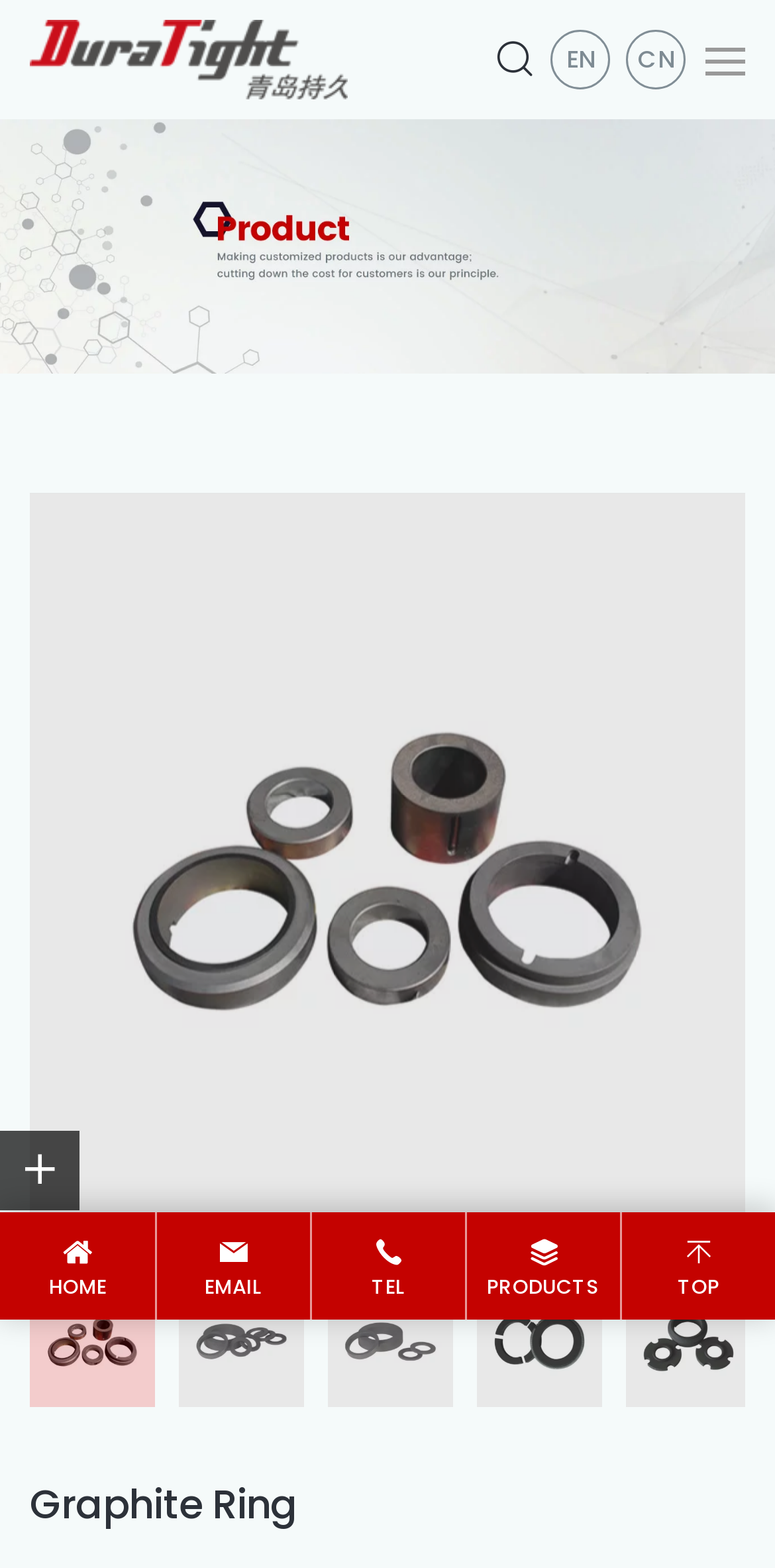Give a concise answer of one word or phrase to the question: 
What is the language of the webpage?

English